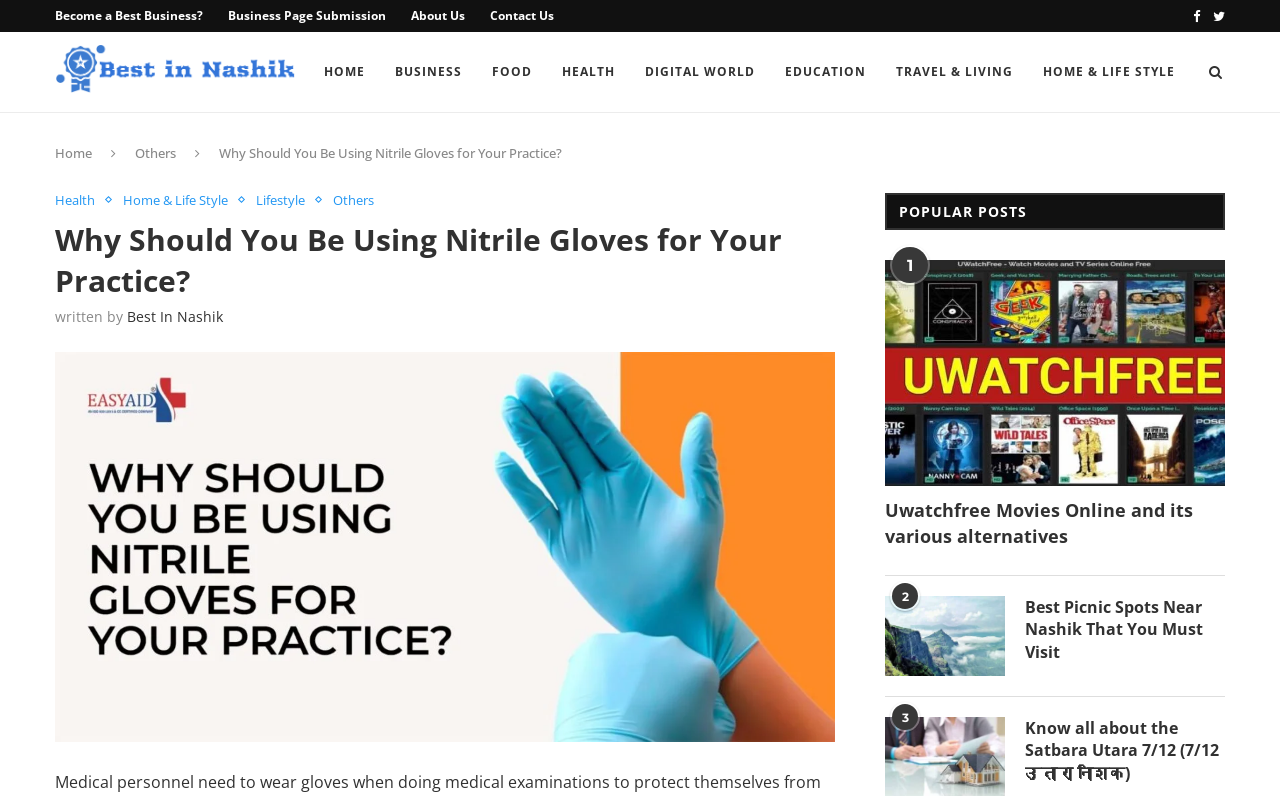How many links are there in the 'POPULAR POSTS' section? Examine the screenshot and reply using just one word or a brief phrase.

3